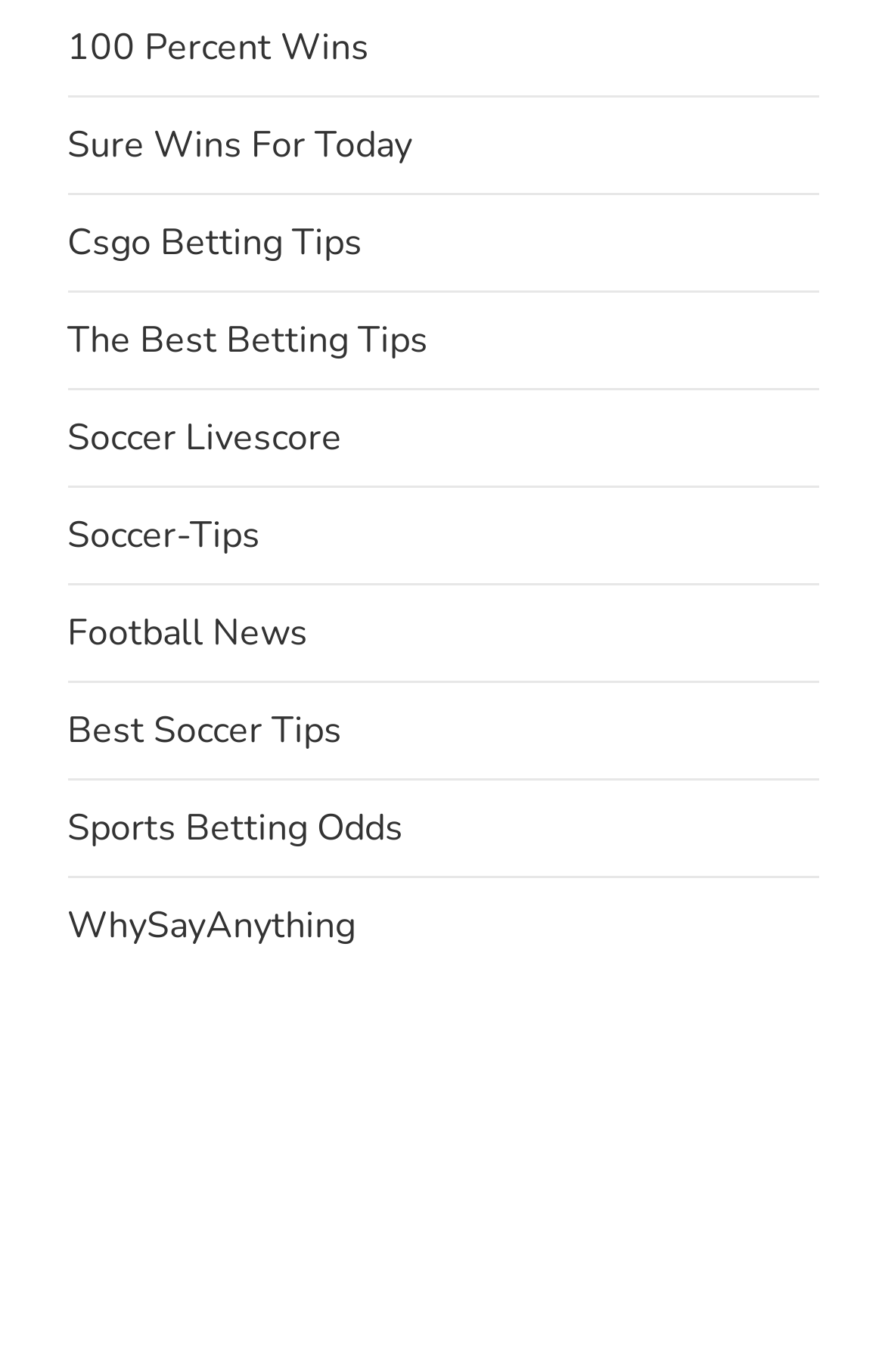Determine the bounding box coordinates for the clickable element to execute this instruction: "Read Football News". Provide the coordinates as four float numbers between 0 and 1, i.e., [left, top, right, bottom].

[0.076, 0.439, 0.347, 0.485]